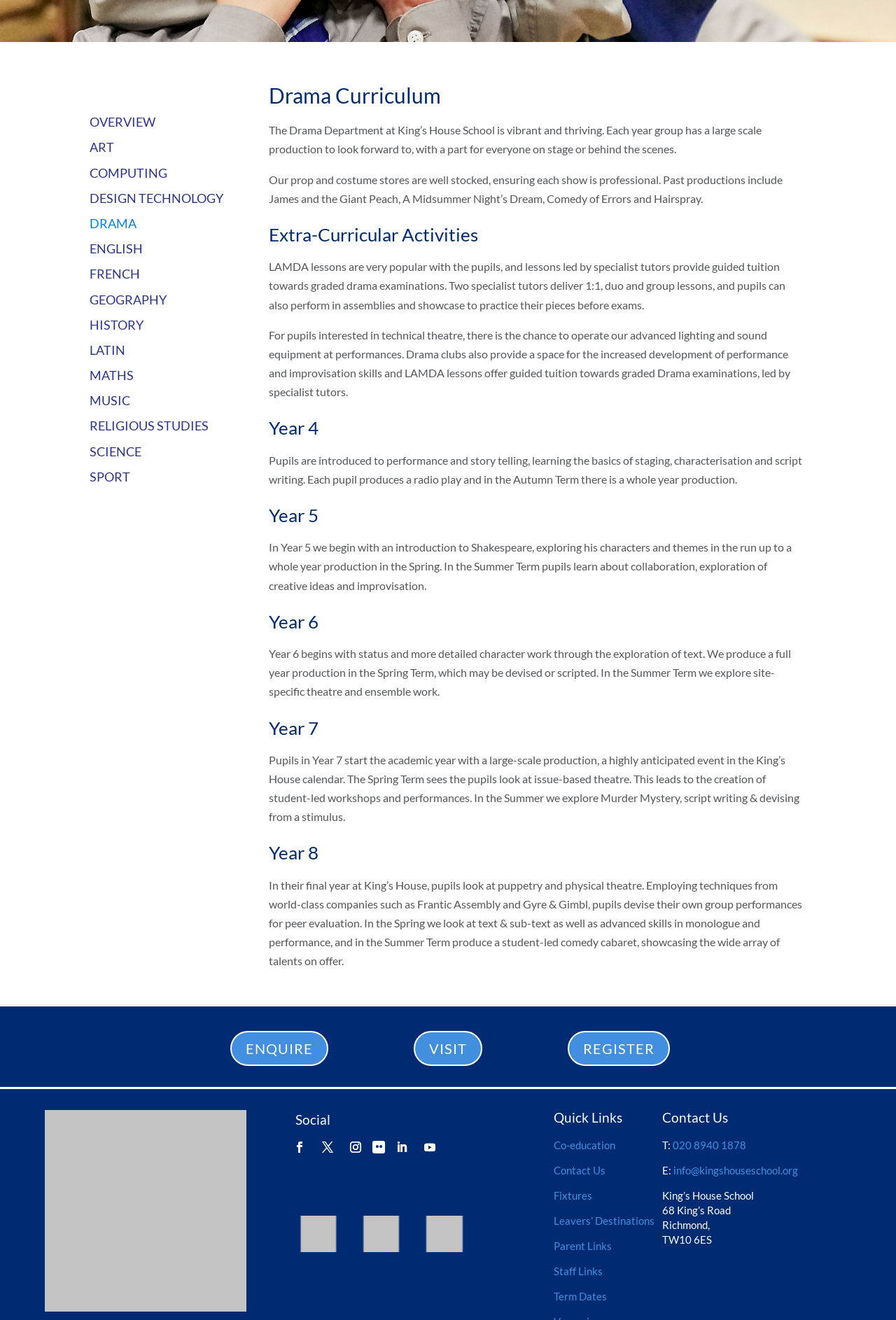Please determine the bounding box of the UI element that matches this description: info@kingshouseschool.org. The coordinates should be given as (top-left x, top-left y, bottom-right x, bottom-right y), with all values between 0 and 1.

[0.752, 0.882, 0.891, 0.891]